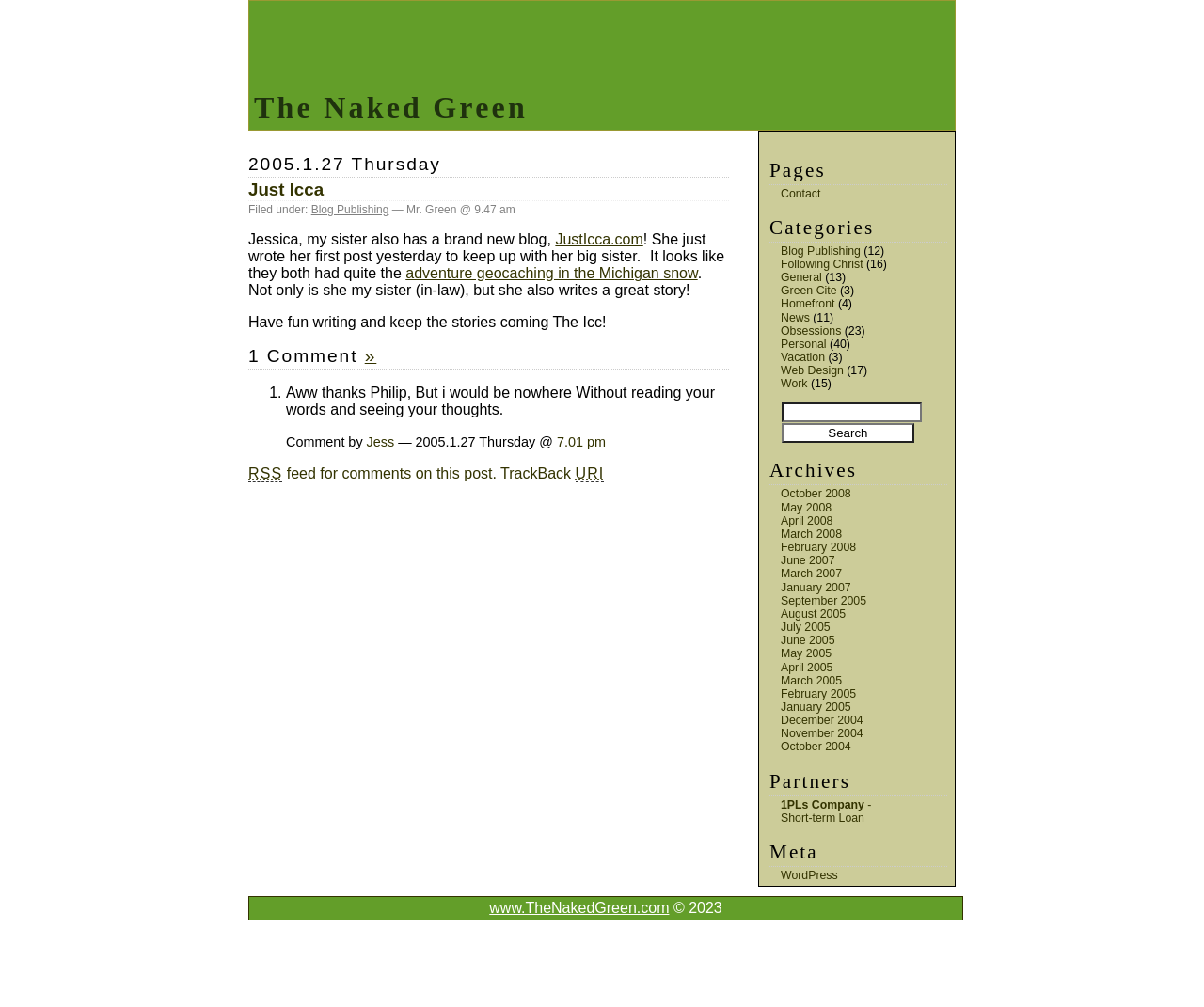Can you find the bounding box coordinates for the element to click on to achieve the instruction: "Search for something"?

[0.649, 0.4, 0.765, 0.42]